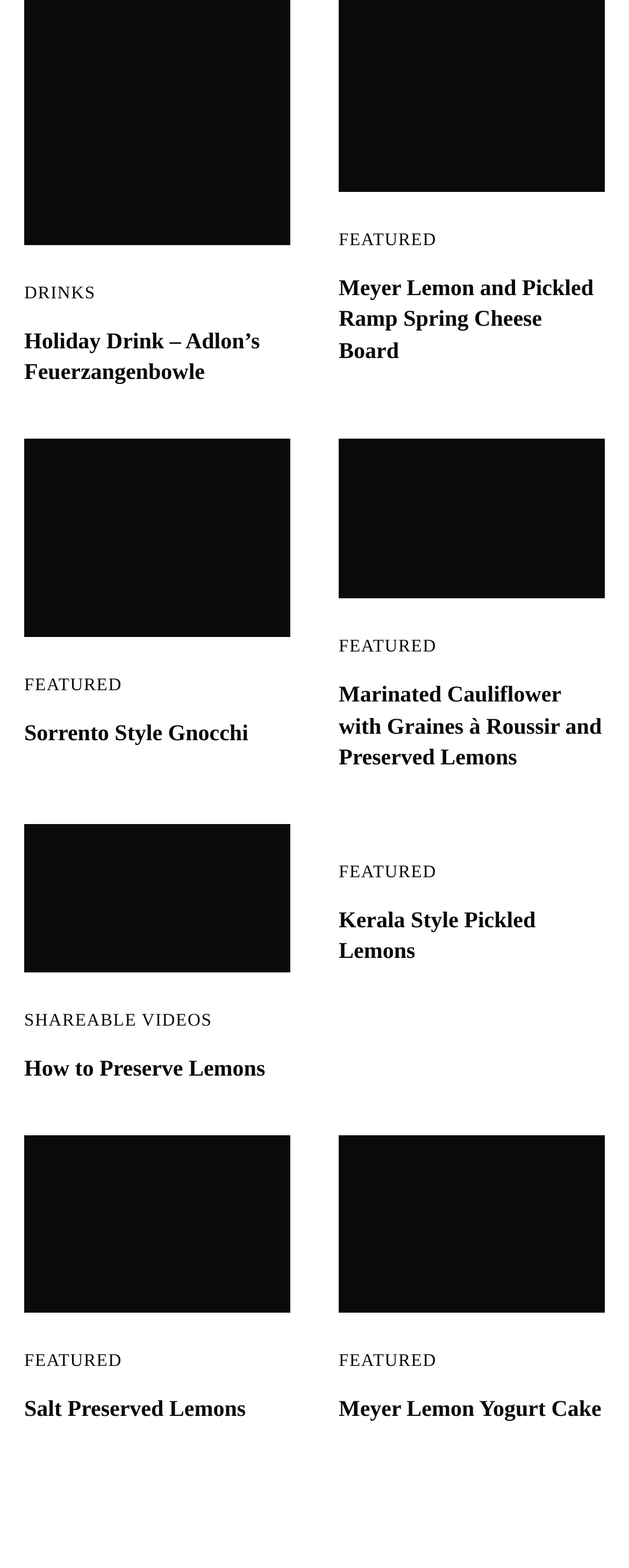Determine the coordinates of the bounding box that should be clicked to complete the instruction: "View the 'Holiday Drink – Adlon’s Feuerzangenbowle' article". The coordinates should be represented by four float numbers between 0 and 1: [left, top, right, bottom].

[0.038, 0.208, 0.462, 0.249]